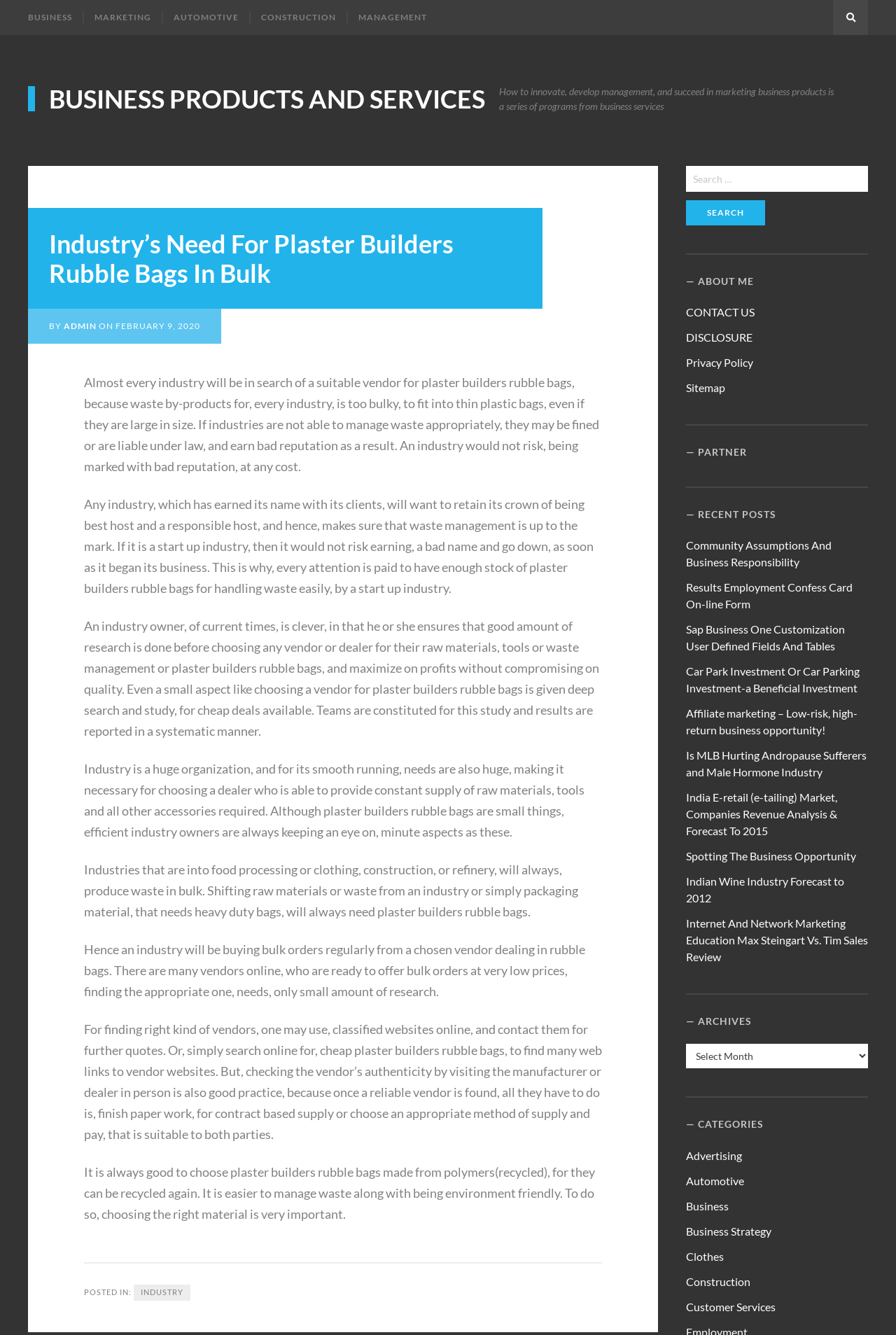Indicate the bounding box coordinates of the element that must be clicked to execute the instruction: "Read the article about Industry’s Need For Plaster Builders Rubble Bags In Bulk". The coordinates should be given as four float numbers between 0 and 1, i.e., [left, top, right, bottom].

[0.031, 0.156, 0.605, 0.231]